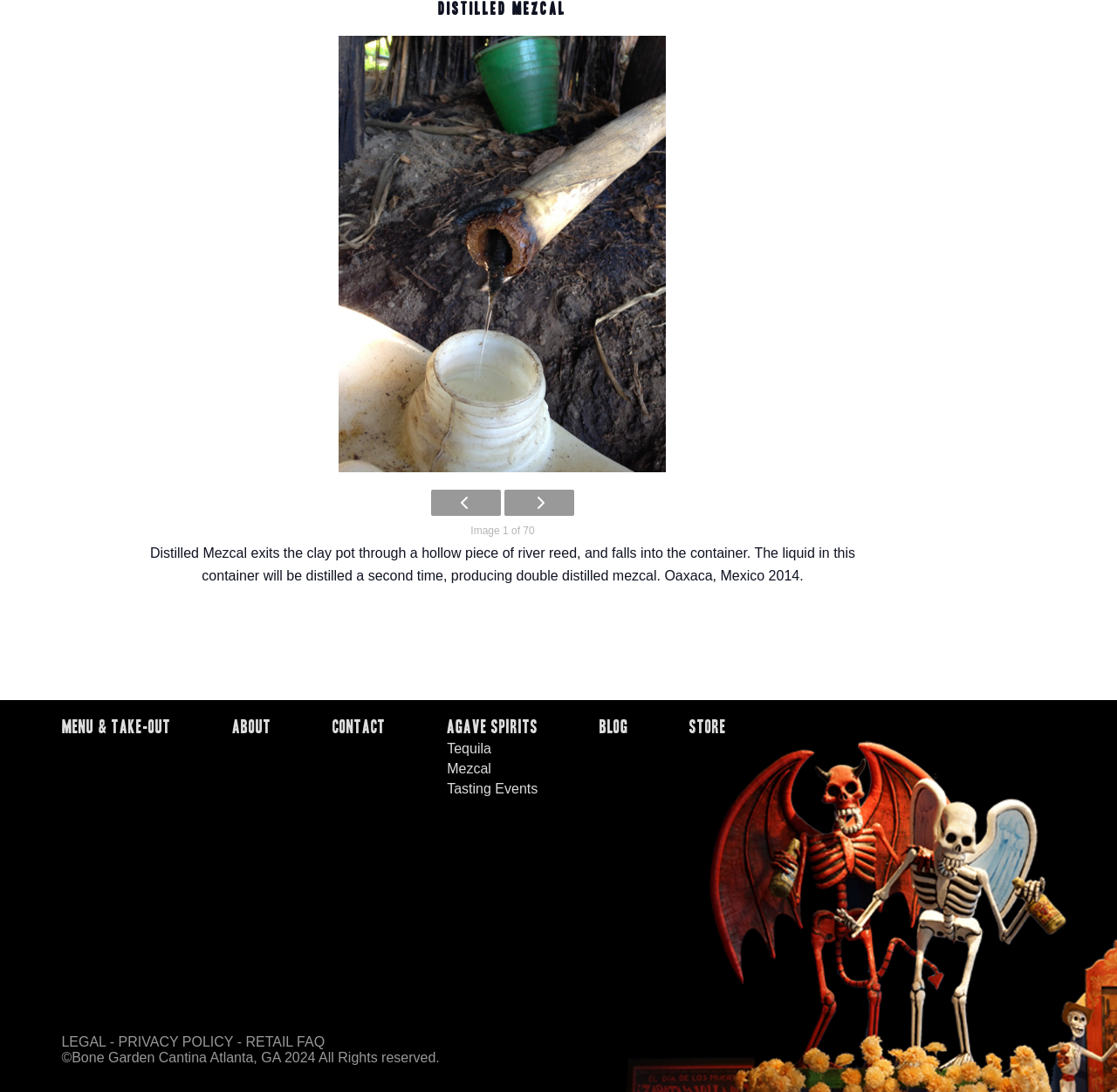What is the location of the cantina mentioned on this website?
Please answer the question with a detailed response using the information from the screenshot.

The website mentions 'Bone Garden Cantina Atlanta, GA 2024' in the footer section, indicating that the location of the cantina is Atlanta, Georgia.